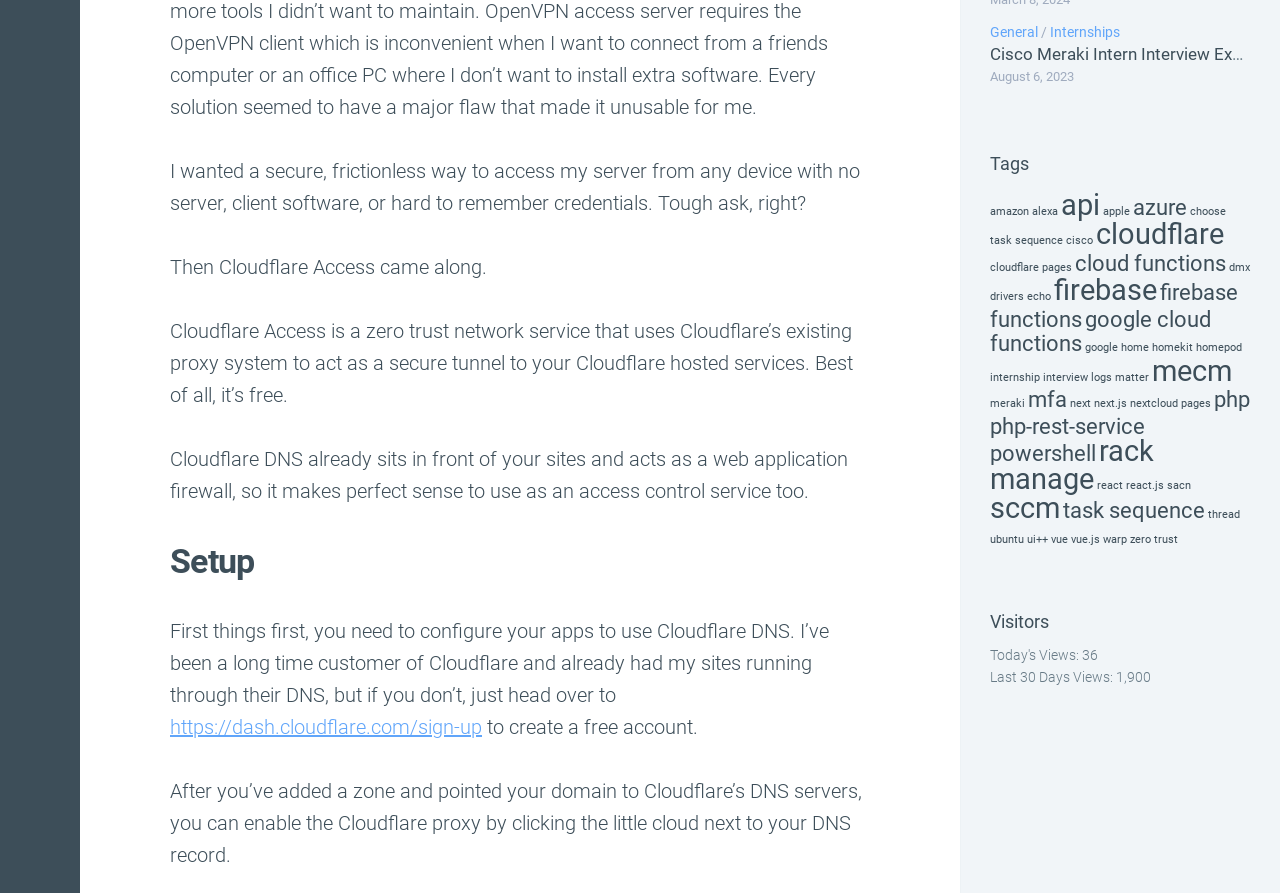Please provide the bounding box coordinates in the format (top-left x, top-left y, bottom-right x, bottom-right y). Remember, all values are floating point numbers between 0 and 1. What is the bounding box coordinate of the region described as: choose task sequence

[0.773, 0.229, 0.958, 0.277]